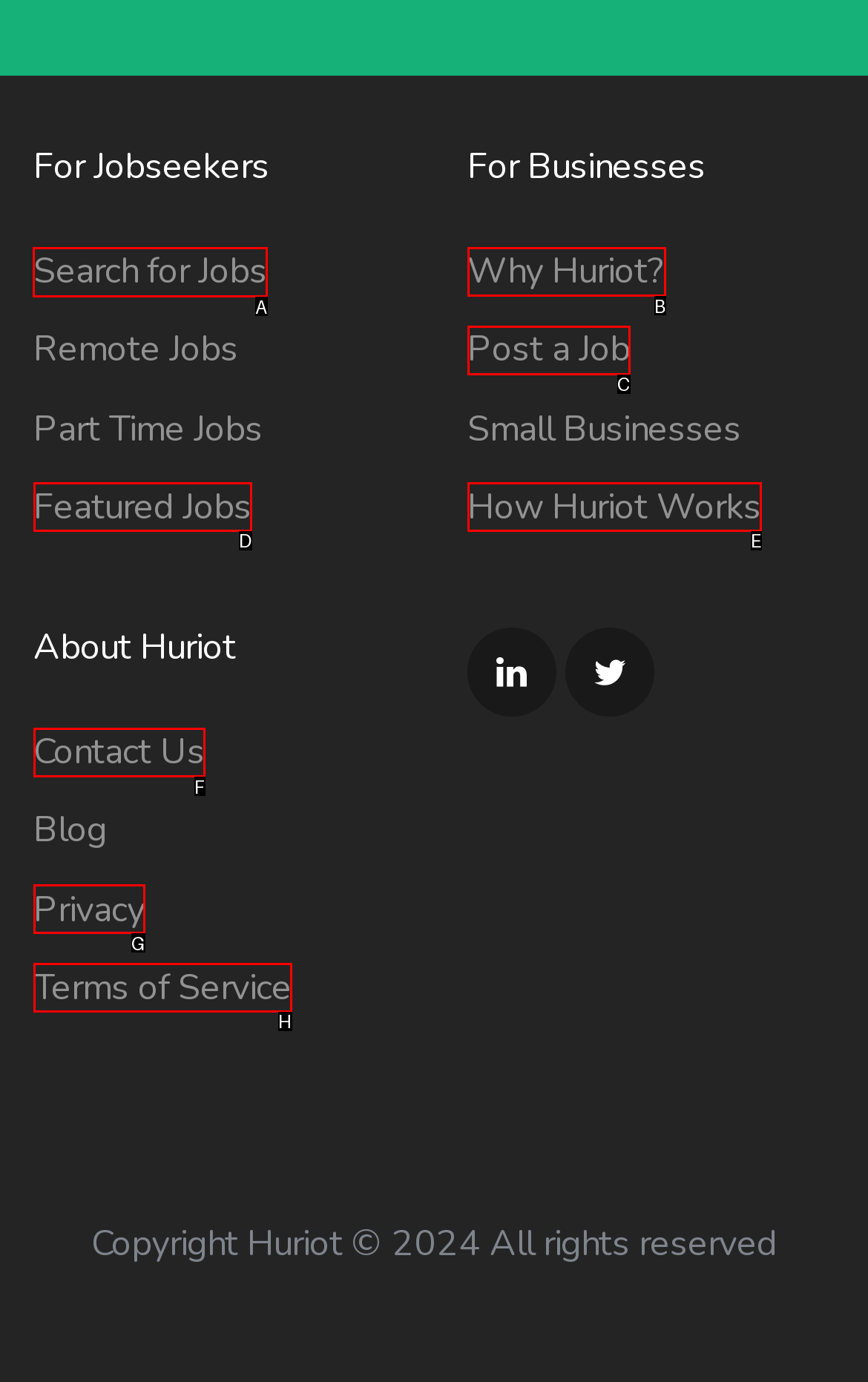Among the marked elements in the screenshot, which letter corresponds to the UI element needed for the task: Search for Jobs?

A